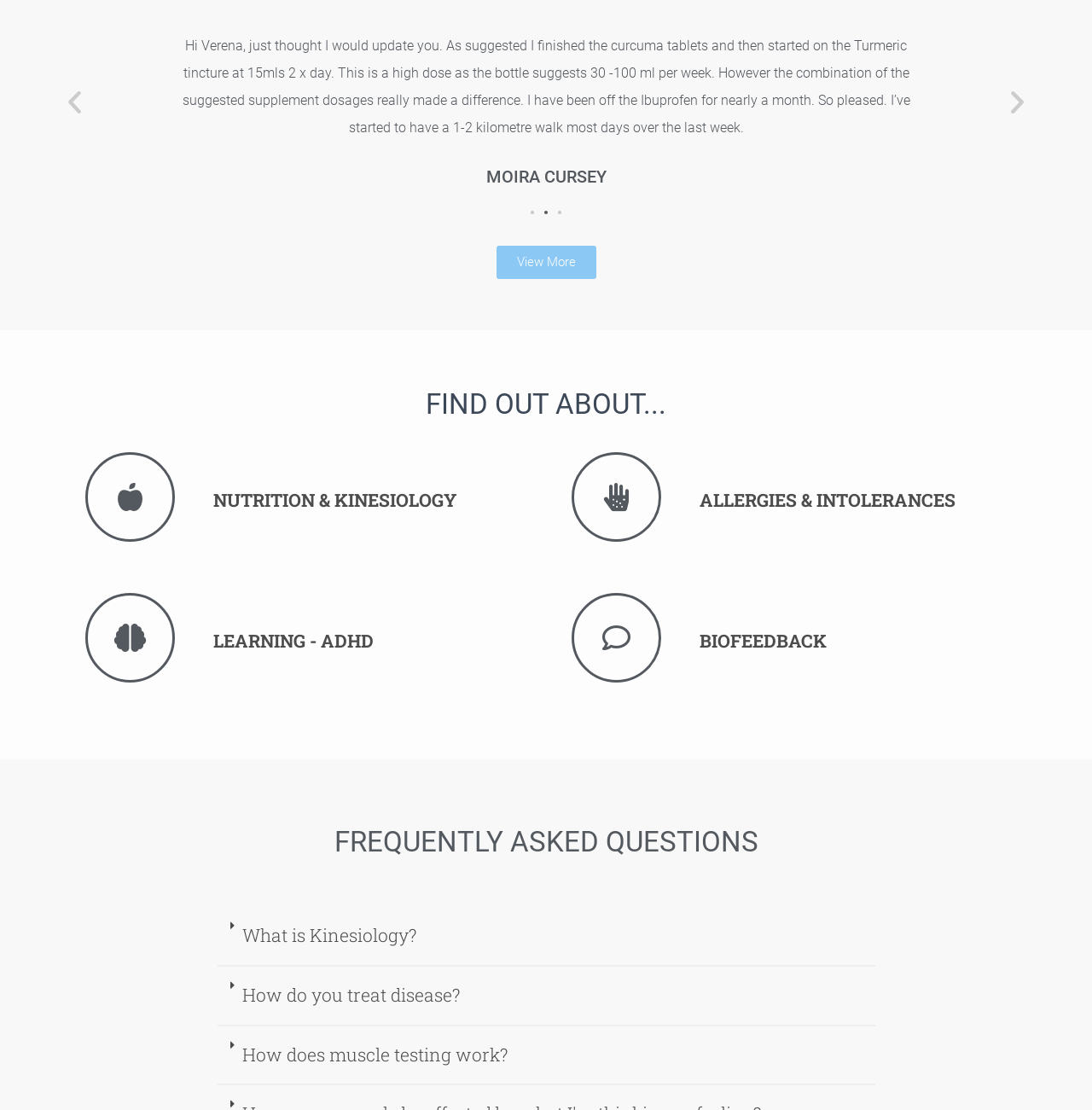Please provide a comprehensive response to the question based on the details in the image: What is the dose of Turmeric tincture mentioned in the testimonial?

According to the testimonial, the dose of Turmeric tincture is 15mls 2 x day, which is a high dose compared to the suggested 30-100 ml per week.